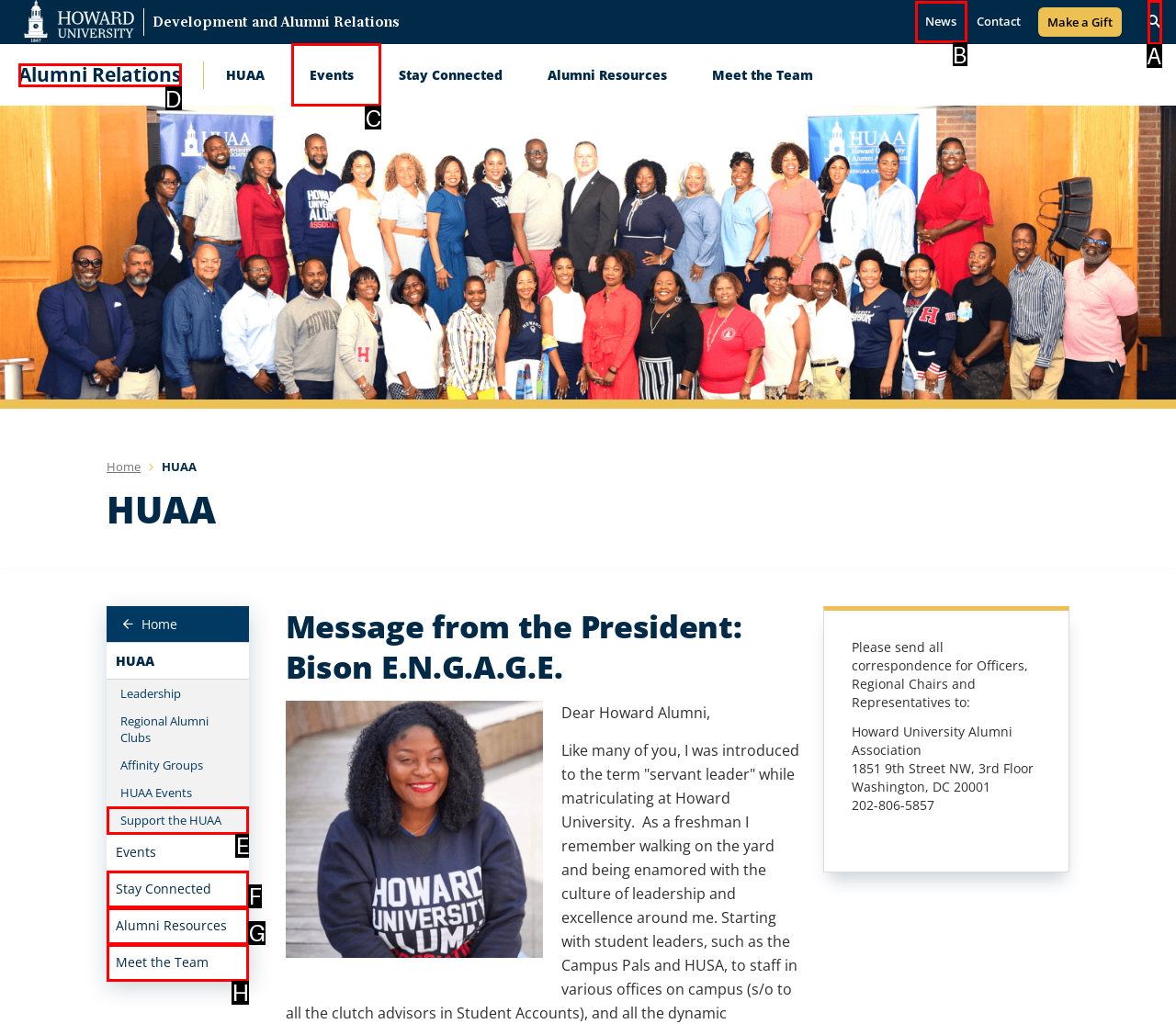Determine which option you need to click to execute the following task: Go to the 'Events' page. Provide your answer as a single letter.

C